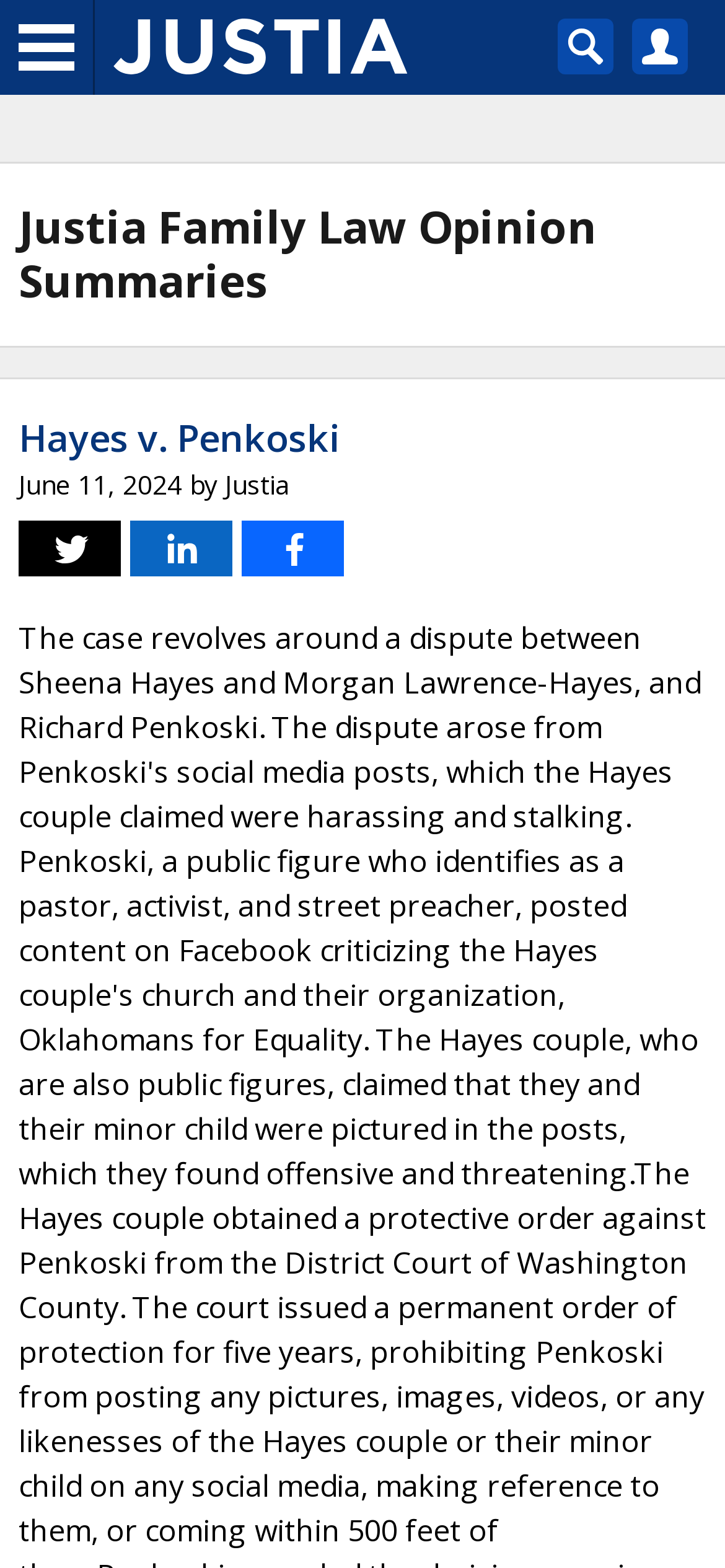Use a single word or phrase to answer this question: 
What is the date of the opinion summary?

June 11, 2024